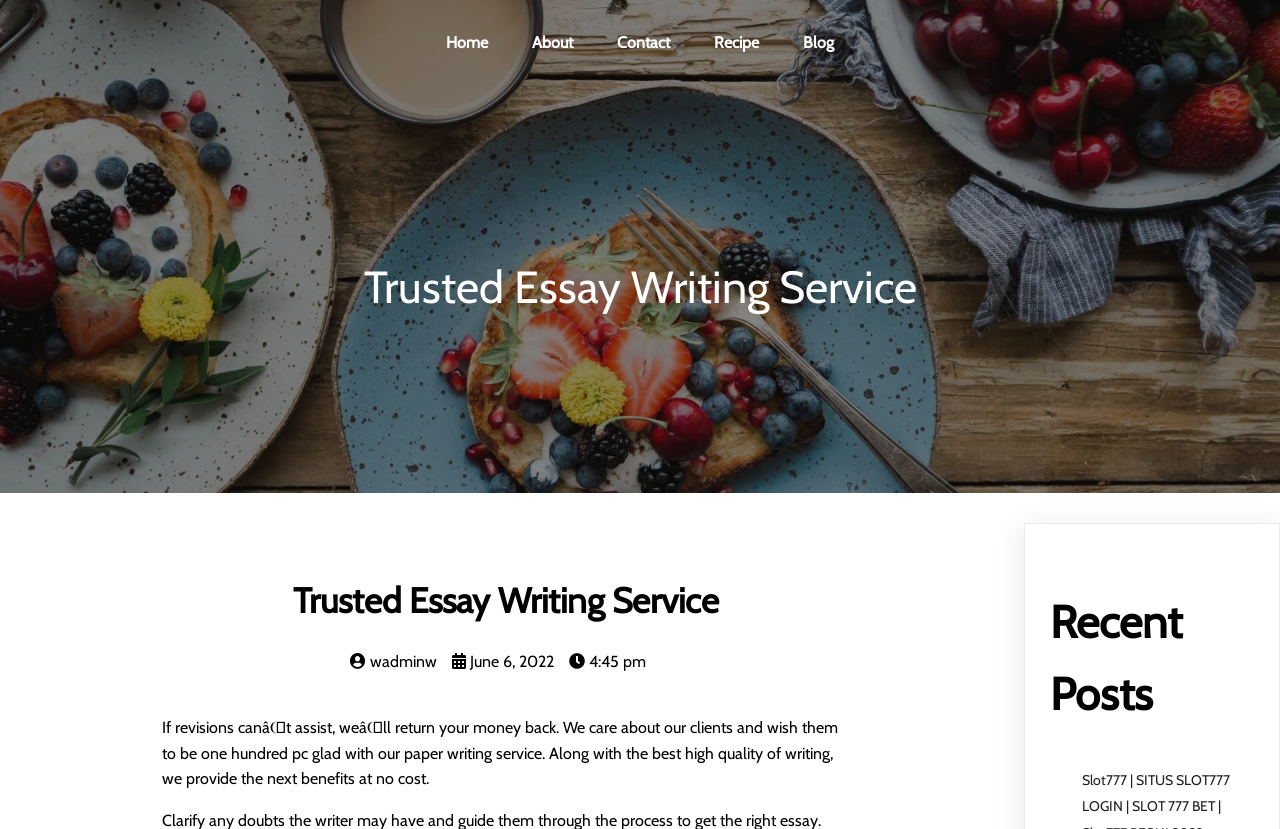What are the benefits provided by the essay writing service?
Answer the question based on the image using a single word or a brief phrase.

High quality of writing and revisions